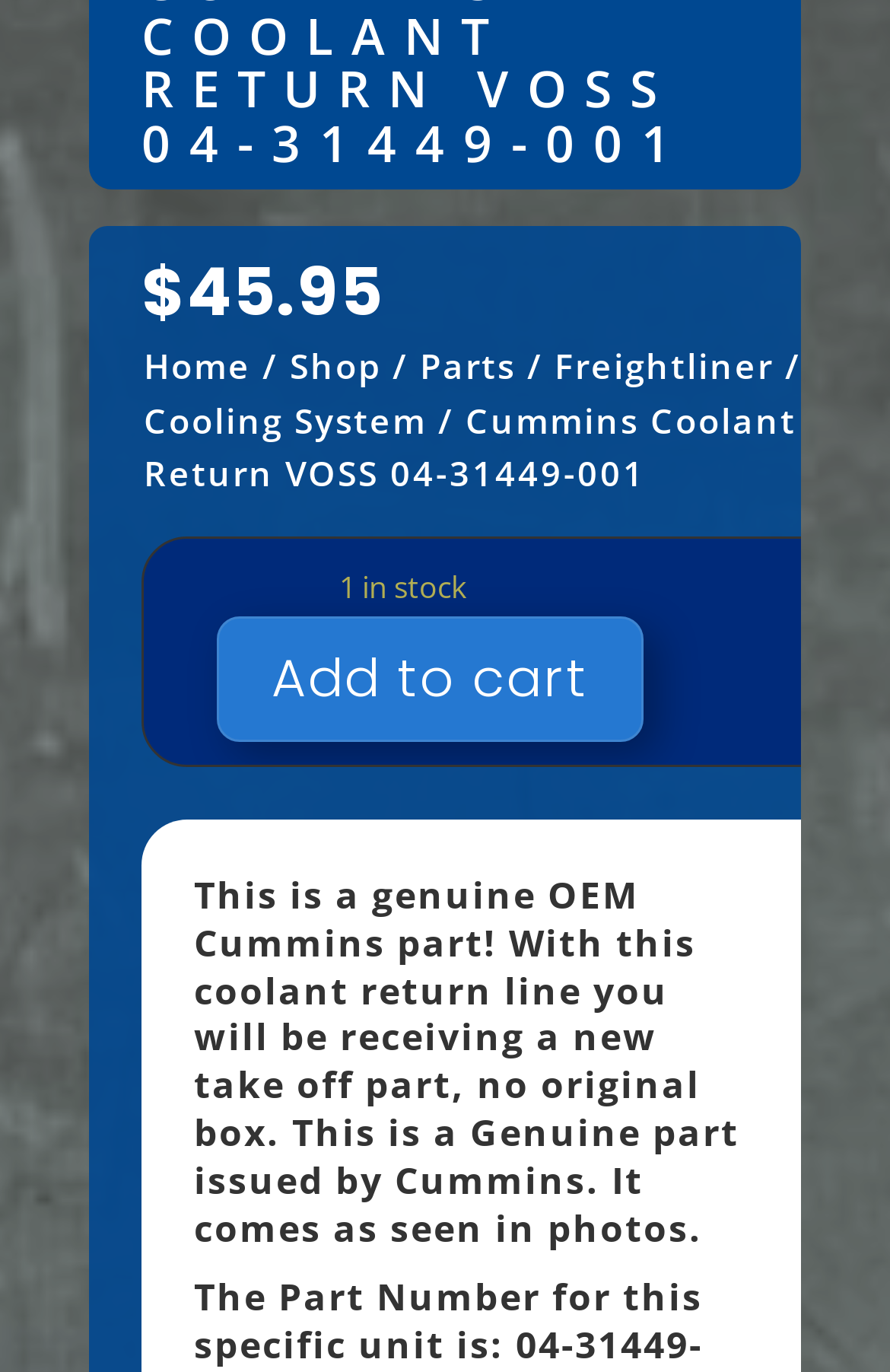Identify the bounding box for the given UI element using the description provided. Coordinates should be in the format (top-left x, top-left y, bottom-right x, bottom-right y) and must be between 0 and 1. Here is the description: Shop

[0.326, 0.249, 0.428, 0.283]